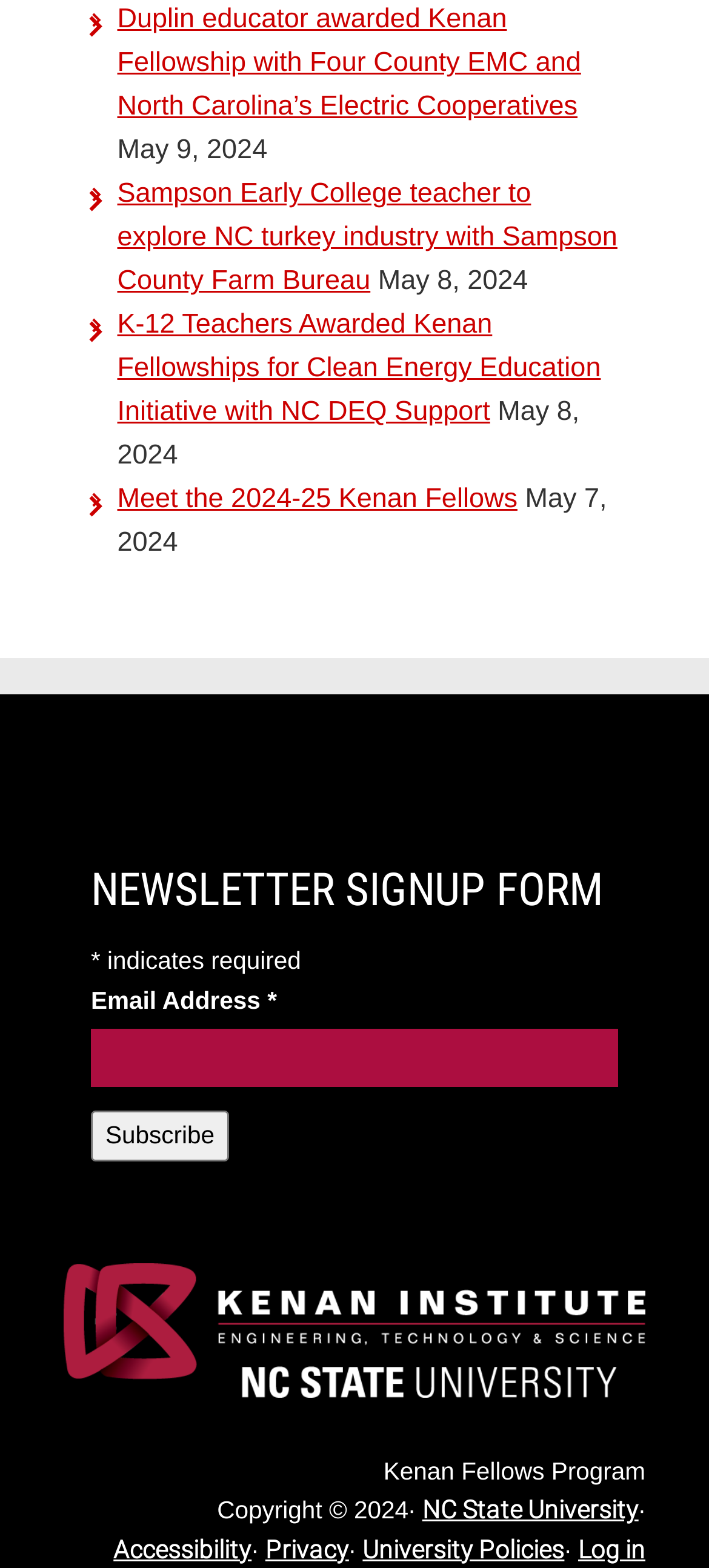Bounding box coordinates are specified in the format (top-left x, top-left y, bottom-right x, bottom-right y). All values are floating point numbers bounded between 0 and 1. Please provide the bounding box coordinate of the region this sentence describes: NC State University

[0.595, 0.953, 0.901, 0.972]